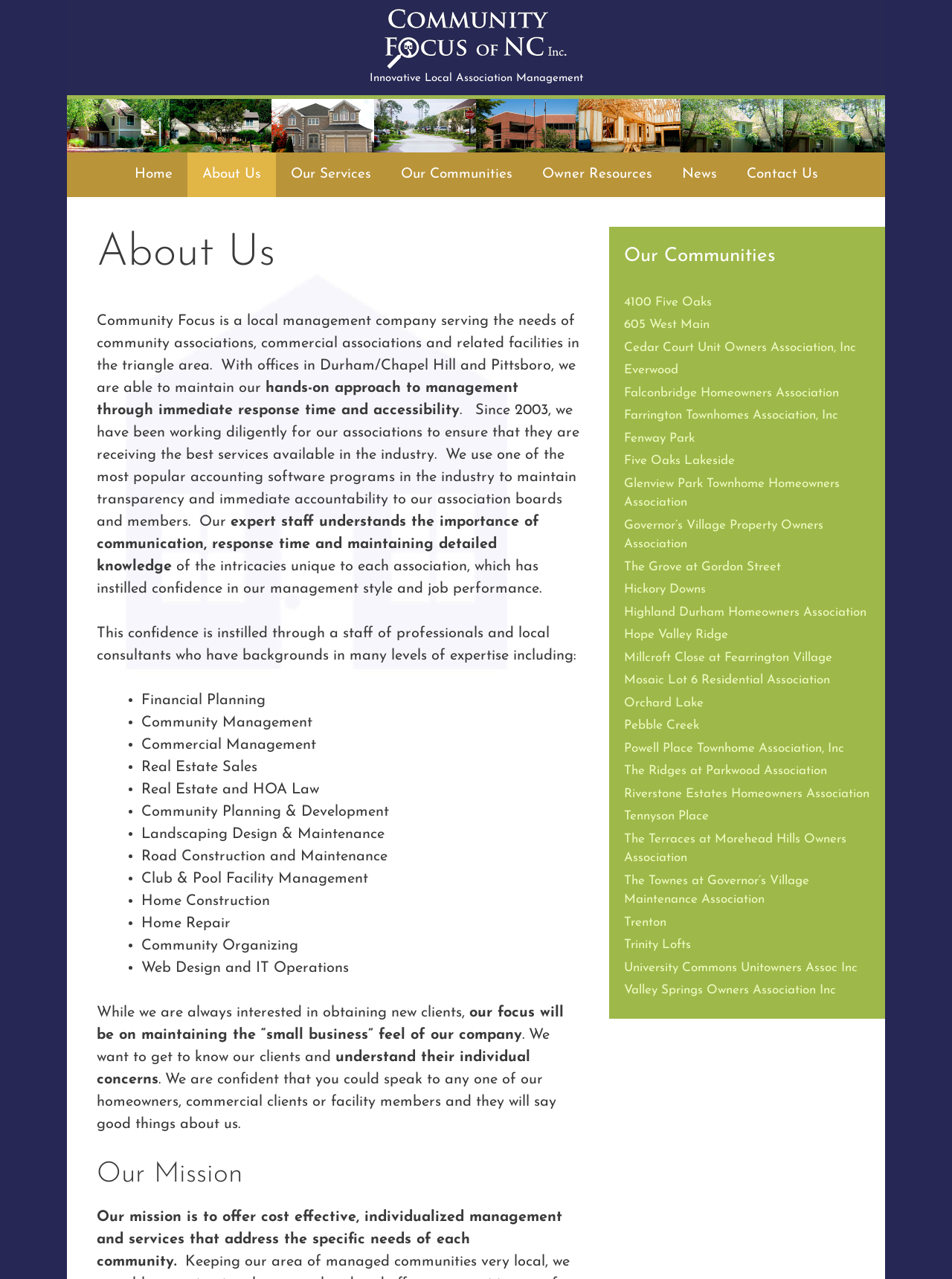Please determine the bounding box coordinates of the element to click in order to execute the following instruction: "Read about the company's mission". The coordinates should be four float numbers between 0 and 1, specified as [left, top, right, bottom].

[0.102, 0.905, 0.609, 0.931]